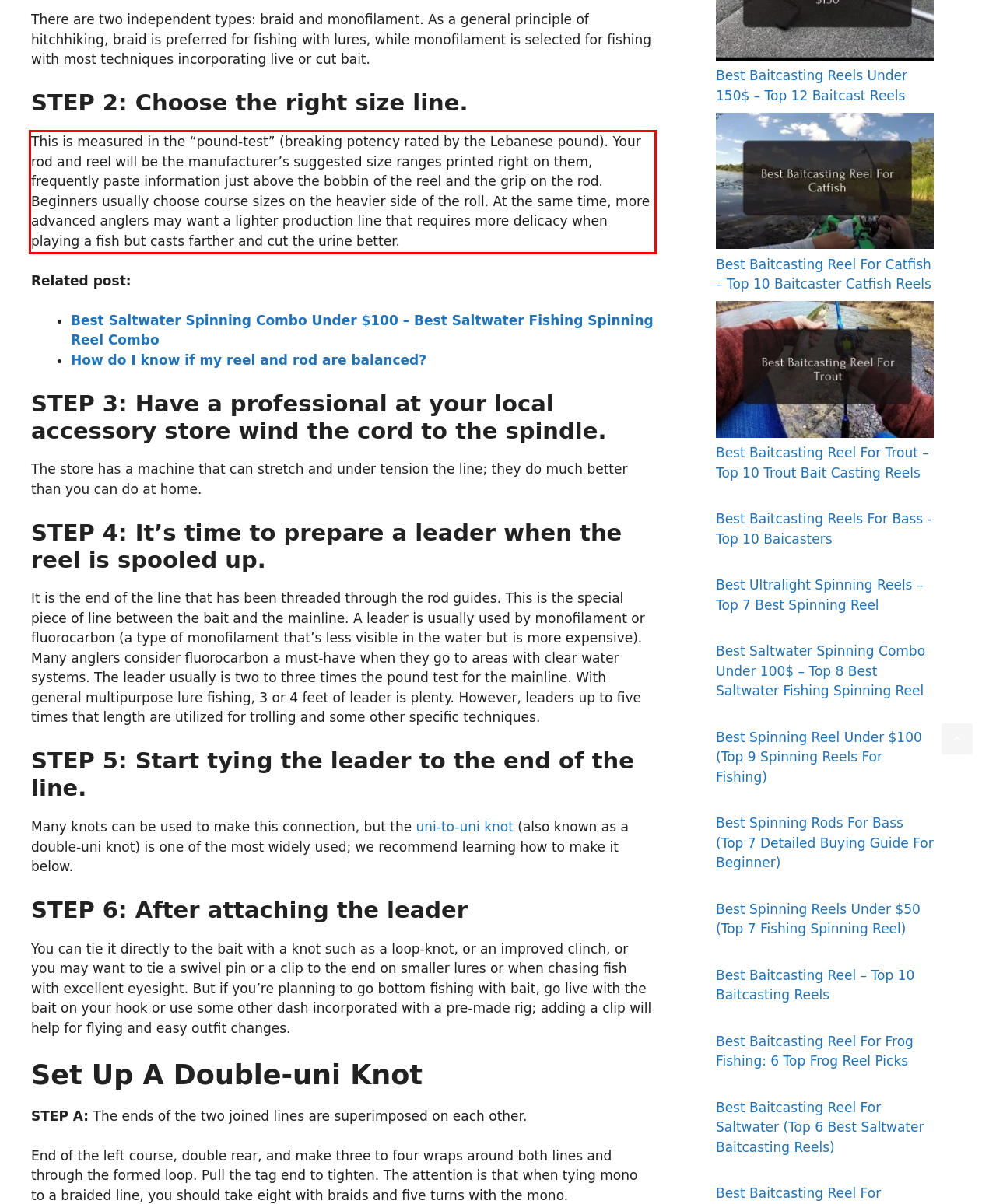You are looking at a screenshot of a webpage with a red rectangle bounding box. Use OCR to identify and extract the text content found inside this red bounding box.

This is measured in the “pound-test” (breaking potency rated by the Lebanese pound). Your rod and reel will be the manufacturer’s suggested size ranges printed right on them, frequently paste information just above the bobbin of the reel and the grip on the rod. Beginners usually choose course sizes on the heavier side of the roll. At the same time, more advanced anglers may want a lighter production line that requires more delicacy when playing a fish but casts farther and cut the urine better.